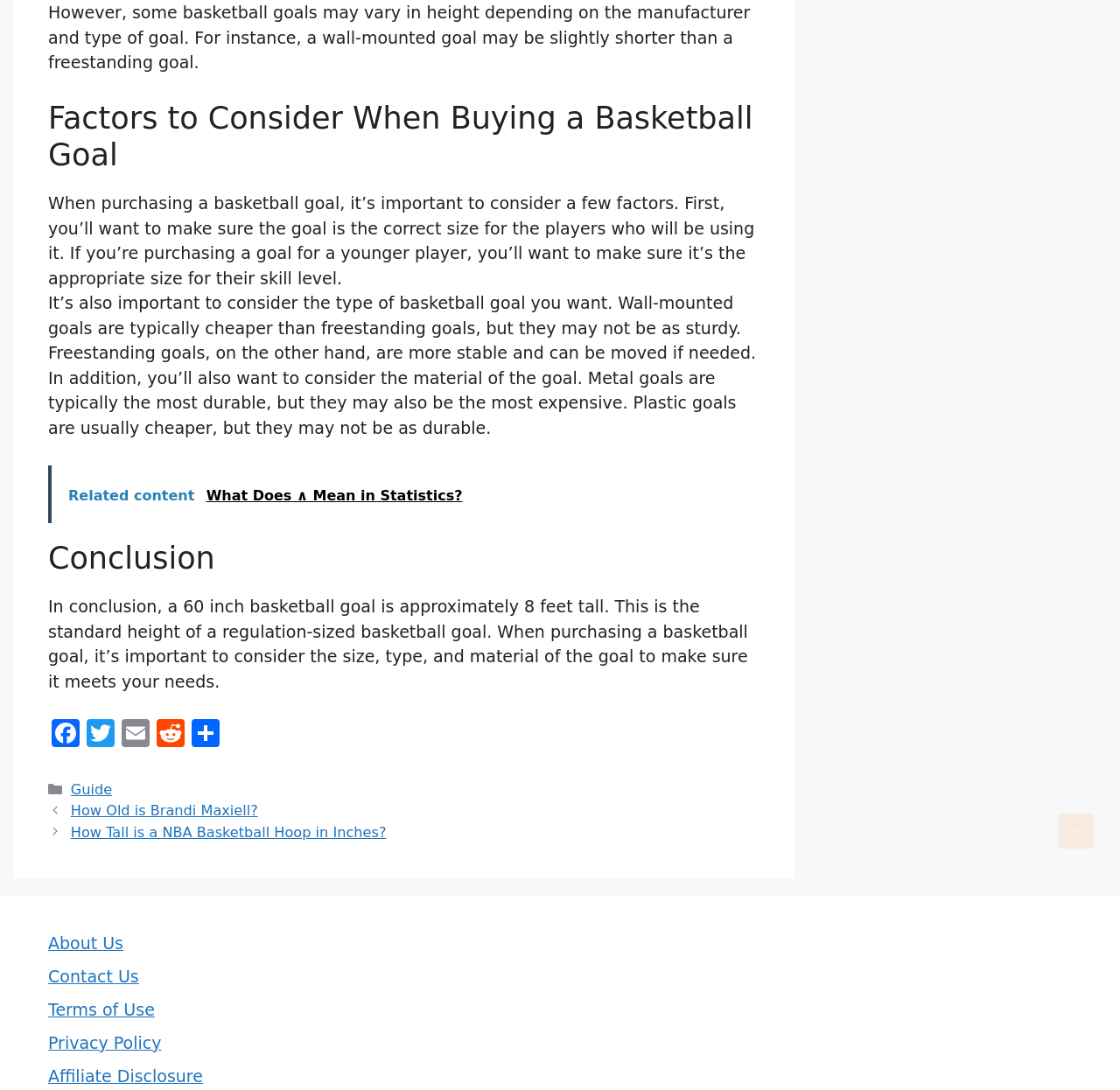Determine the bounding box coordinates of the section I need to click to execute the following instruction: "View about us page". Provide the coordinates as four float numbers between 0 and 1, i.e., [left, top, right, bottom].

[0.043, 0.856, 0.11, 0.874]